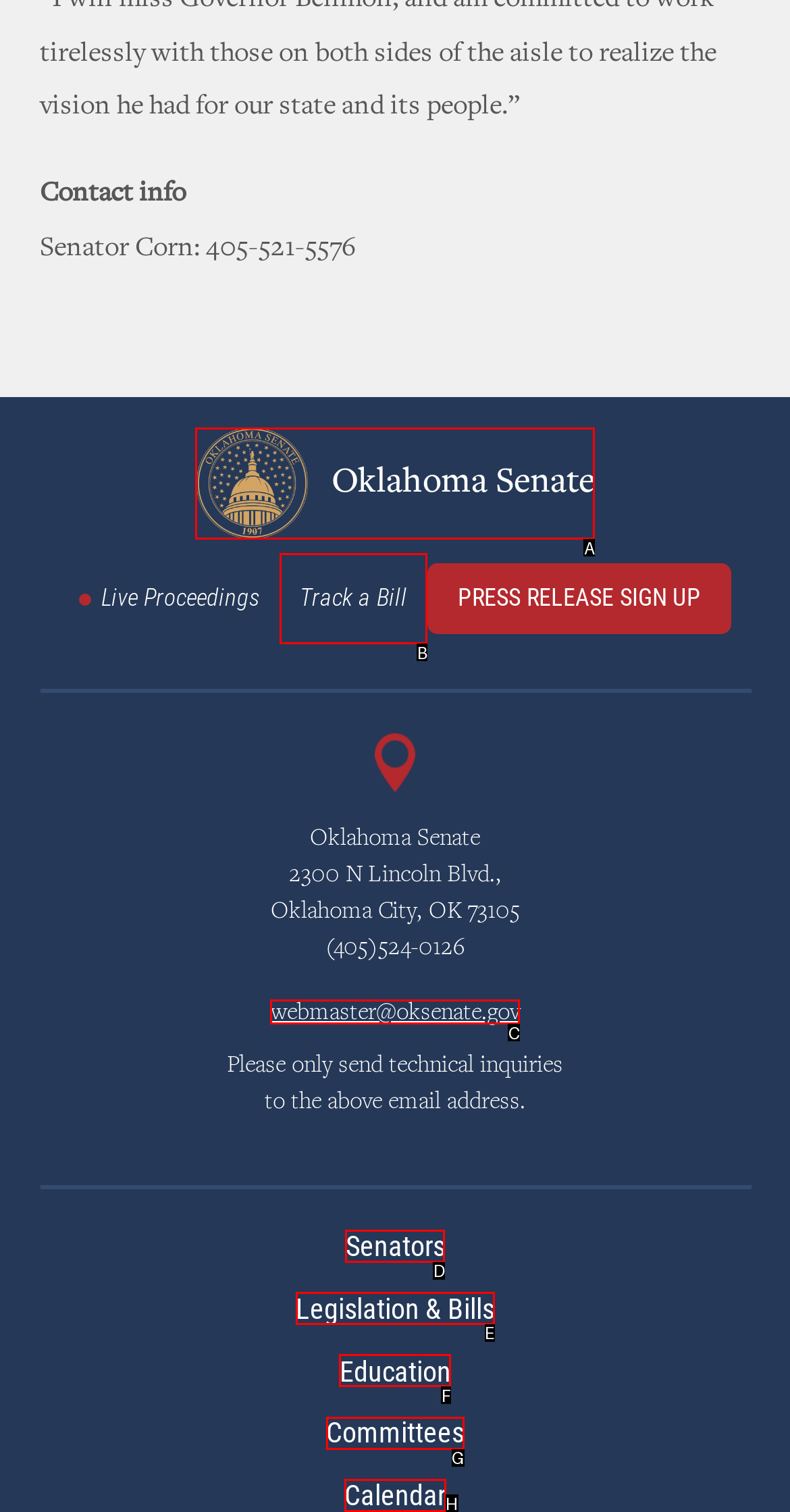Choose the correct UI element to click for this task: Track a Bill Answer using the letter from the given choices.

B